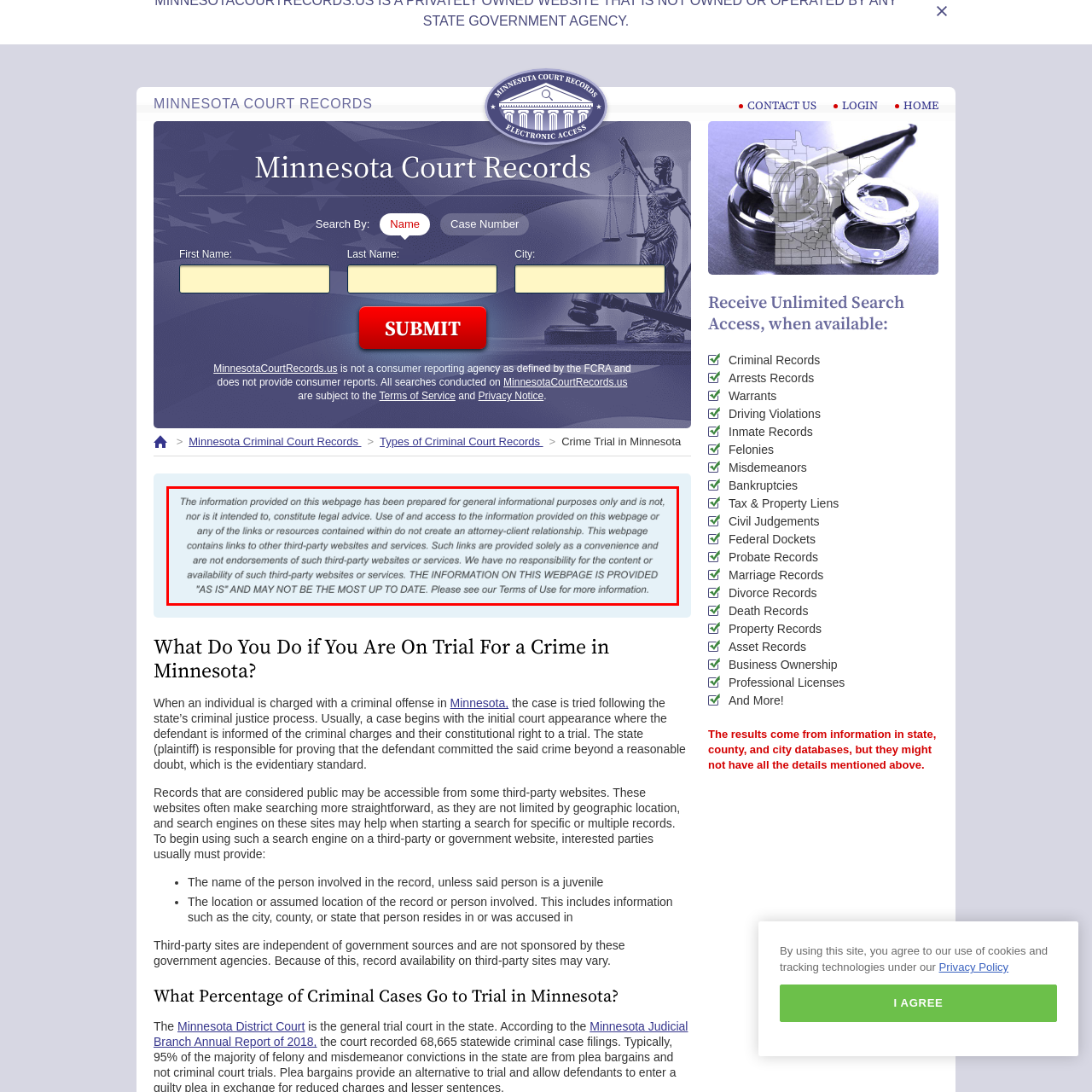Why are third-party website links provided?
Focus on the section of the image outlined in red and give a thorough answer to the question.

The disclaimer explains that links to third-party websites are provided for the user's convenience, but the website does not endorse or take responsibility for the accuracy or availability of the content on those external sites.